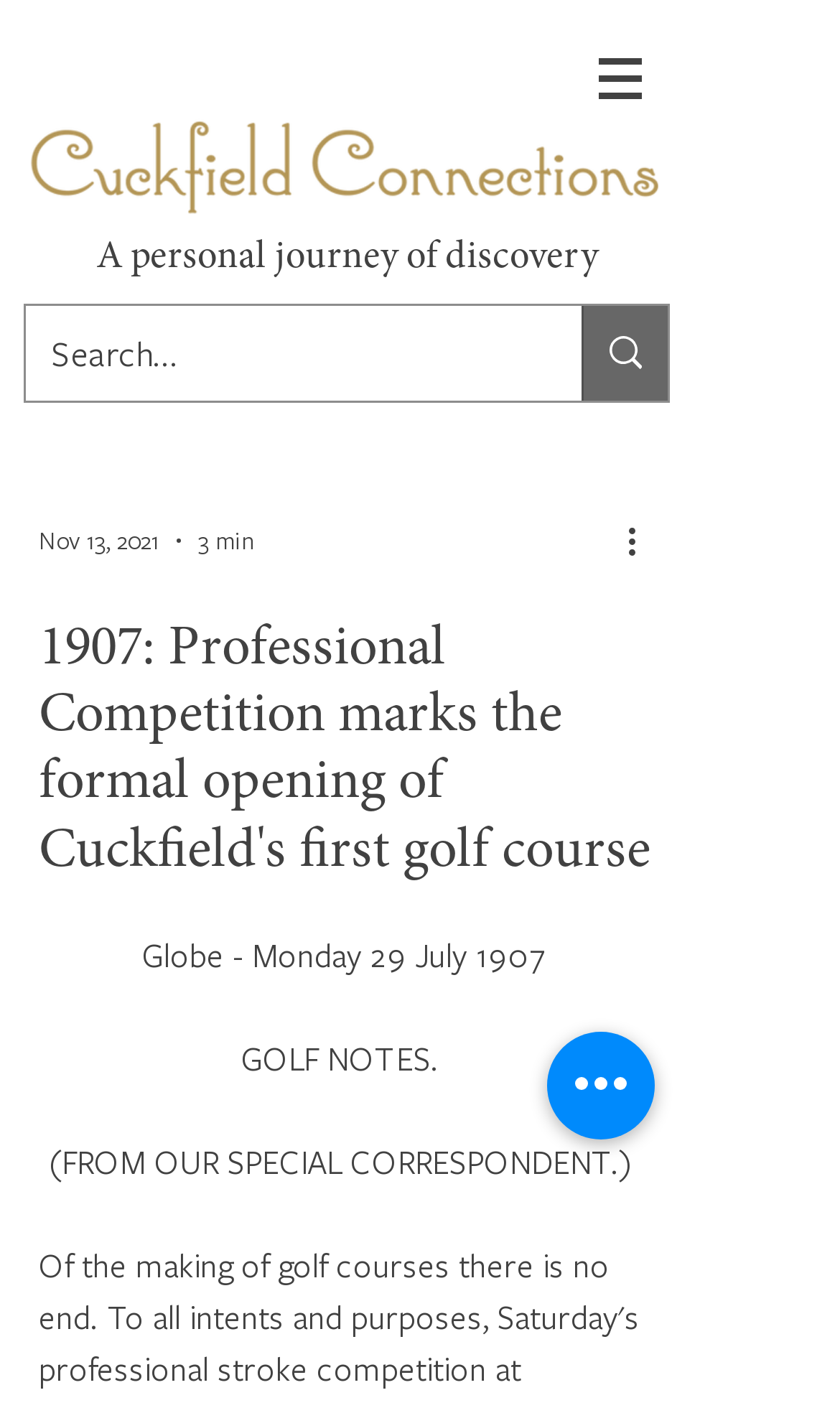Write a detailed summary of the webpage.

The webpage appears to be an article or blog post about the history of golf, specifically the opening of Cuckfield's first golf course in 1907. 

At the top of the page, there is a heading "Cuckfield Connections" followed by another heading "A personal journey of discovery". Below these headings, there is a search bar with a searchbox and a search button, accompanied by a small image. 

On the top right corner, there is a navigation menu labeled "Site" with a dropdown button, which contains an image and a few options, including a date "Nov 13, 2021", a duration "3 min", and a "More actions" button with an image. 

The main content of the page is a historical article, with a heading that reads "1907: Professional Competition marks the formal opening of Cuckfield's first golf course". Below this heading, there are three lines of text: "Globe - Monday 29 July 1907", "GOLF NOTES.", and "(FROM OUR SPECIAL CORRESPONDENT.)". 

At the bottom of the page, there is a button labeled "Quick actions".